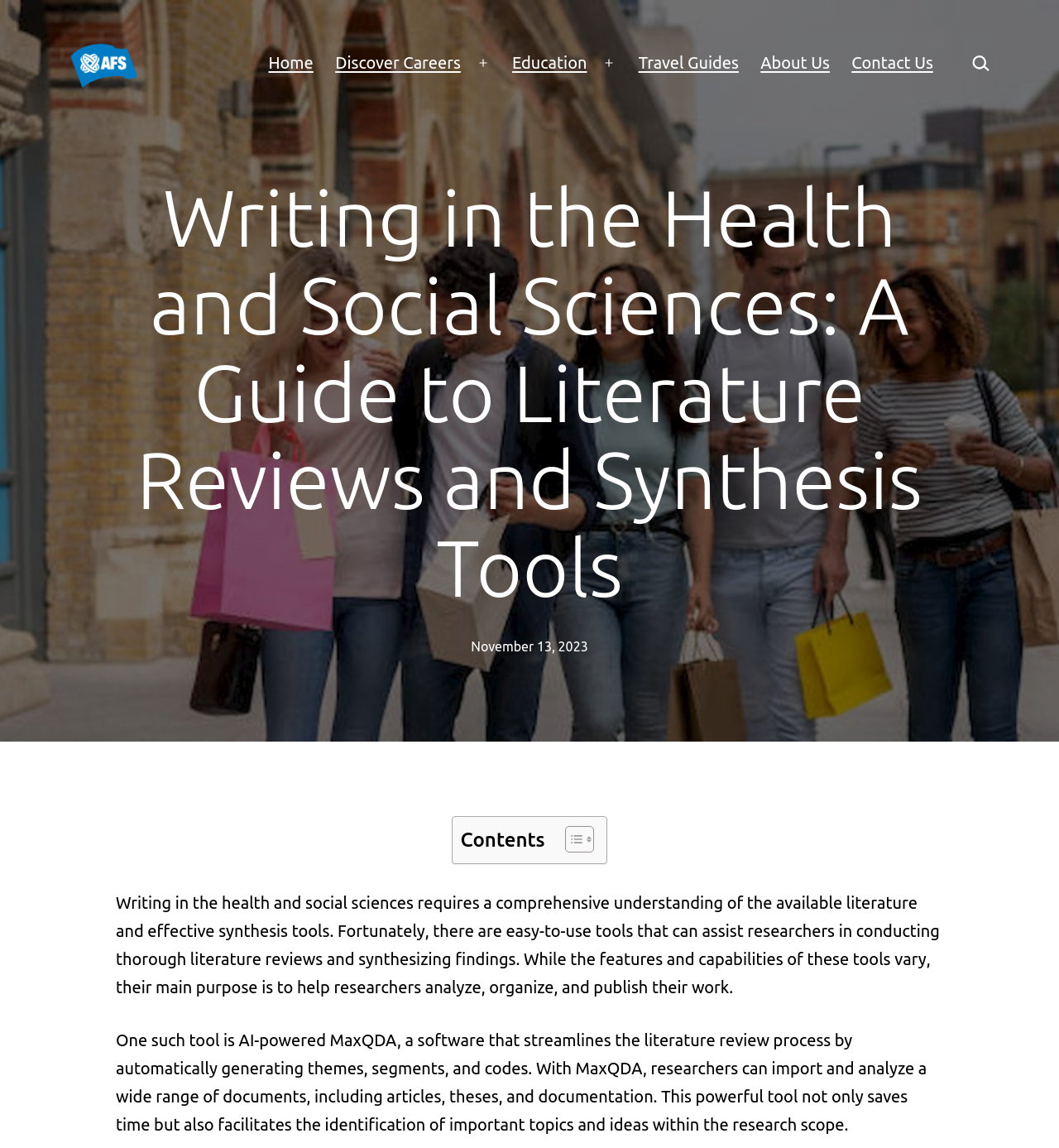Can you identify the bounding box coordinates of the clickable region needed to carry out this instruction: 'Toggle the Table of Content'? The coordinates should be four float numbers within the range of 0 to 1, stated as [left, top, right, bottom].

[0.522, 0.719, 0.557, 0.743]